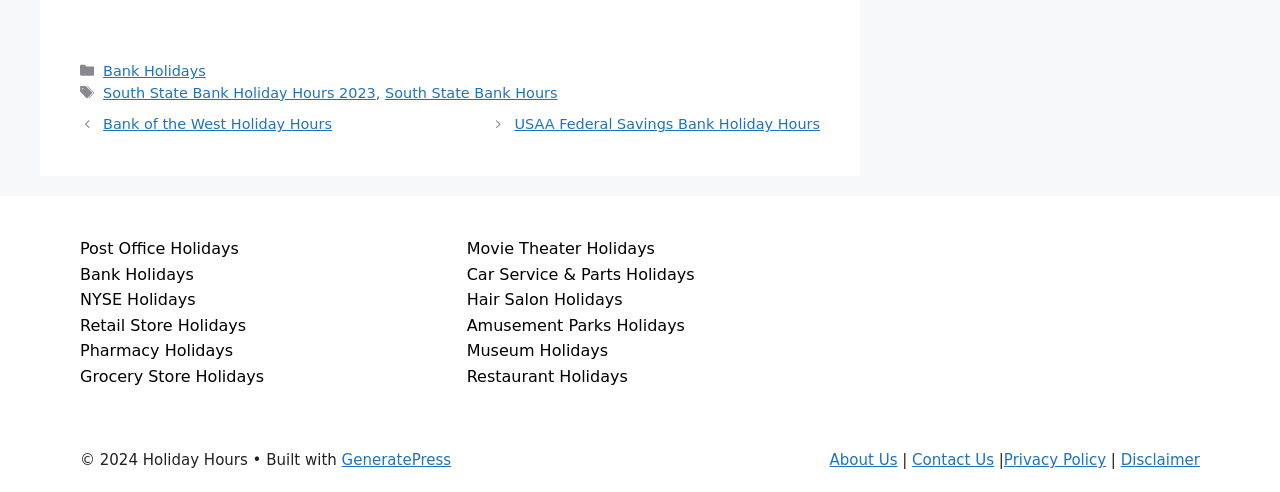Using the element description: "Movie Theater Holidays", determine the bounding box coordinates for the specified UI element. The coordinates should be four float numbers between 0 and 1, [left, top, right, bottom].

[0.365, 0.486, 0.512, 0.525]